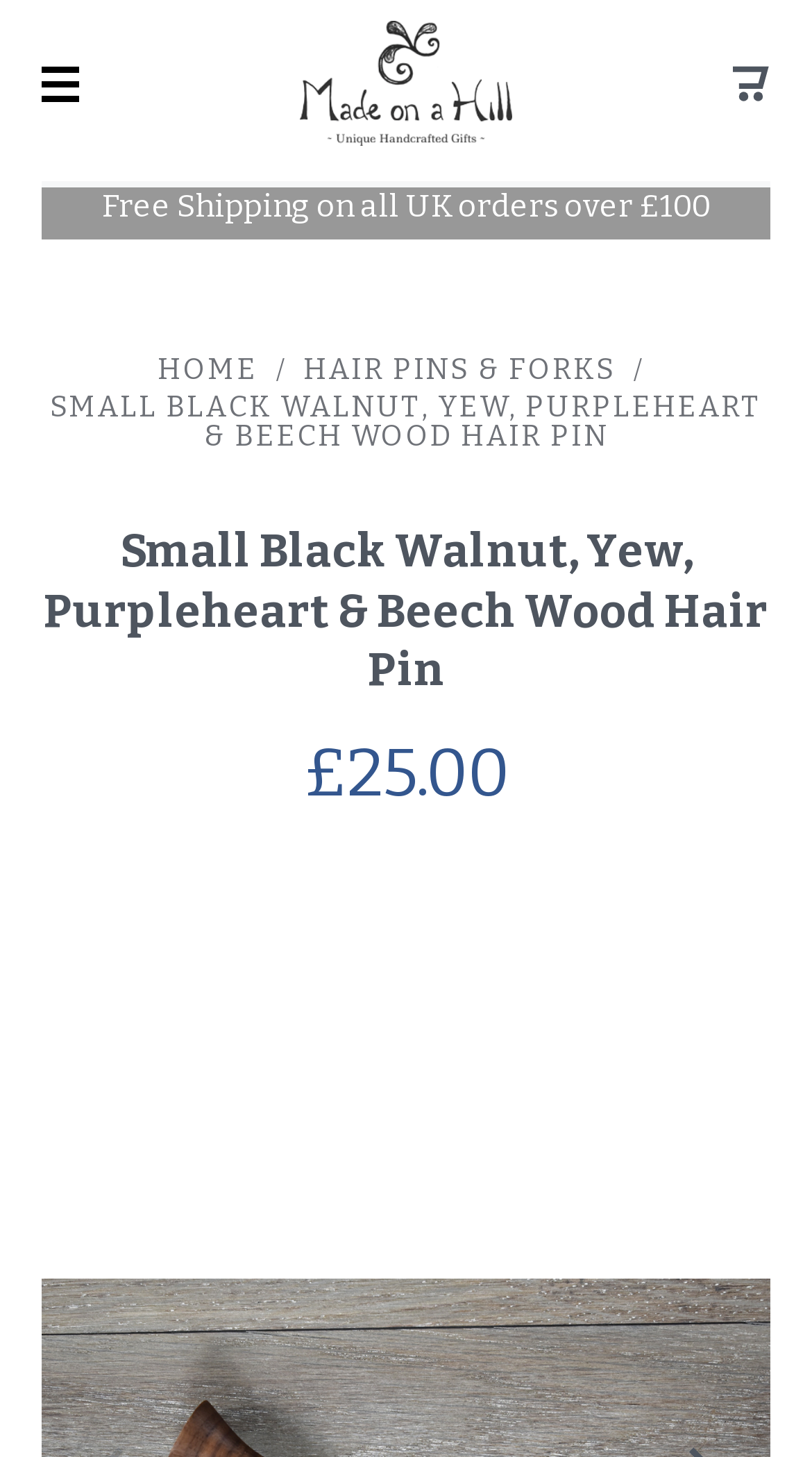What is the minimum order value for free shipping in the UK?
Carefully analyze the image and provide a thorough answer to the question.

The minimum order value for free shipping in the UK can be found in the banner at the top of the page, which states 'Free Shipping on all UK orders over £100'.